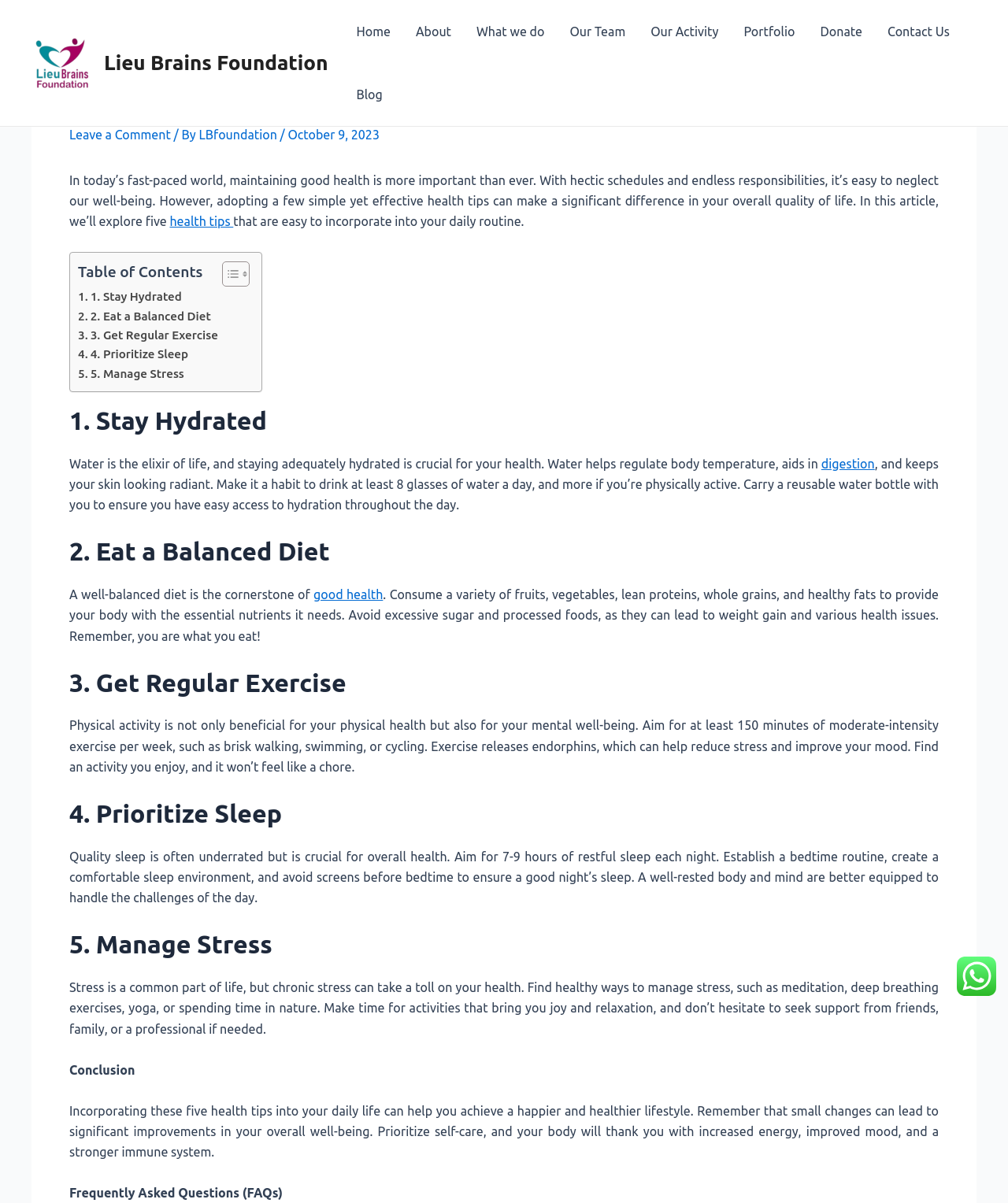Please study the image and answer the question comprehensively:
What is the recommended amount of sleep per night?

In the section '4. Prioritize Sleep', it is mentioned that one should aim for 7-9 hours of restful sleep each night to ensure a good night's sleep.